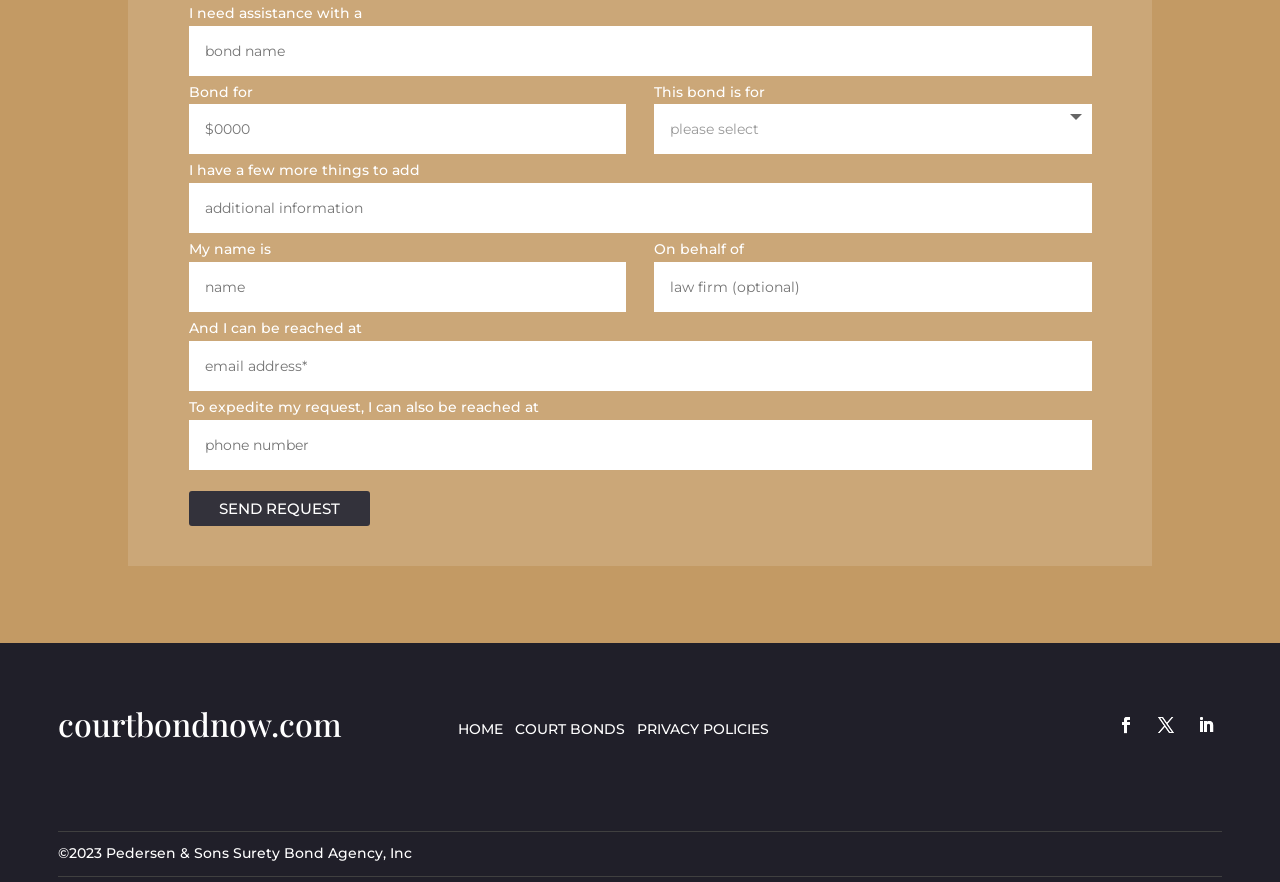Please answer the following question using a single word or phrase: 
What is the purpose of this webpage?

Request court bonds